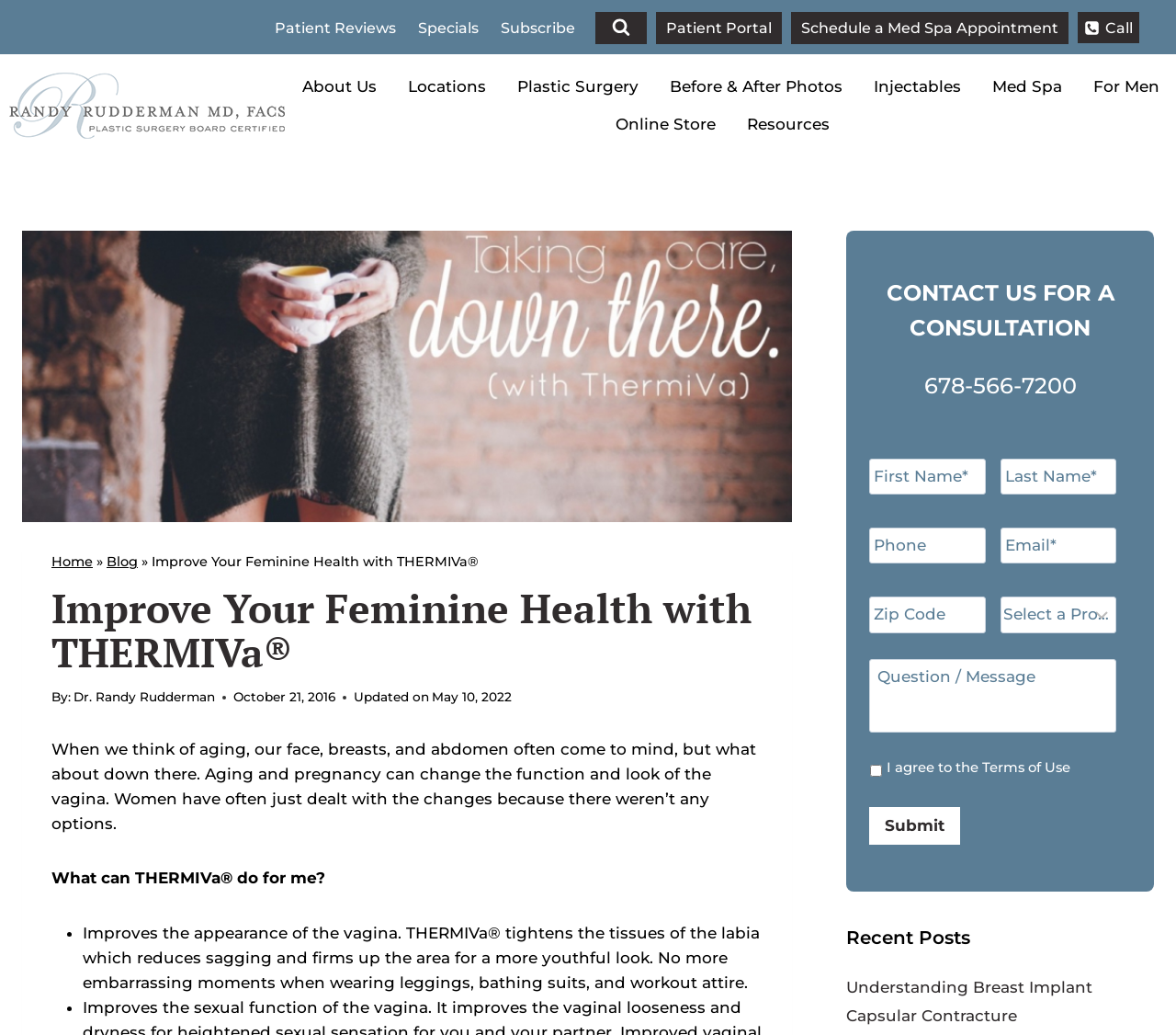Please identify the bounding box coordinates of the element that needs to be clicked to execute the following command: "Enter your first name in the input field". Provide the bounding box using four float numbers between 0 and 1, formatted as [left, top, right, bottom].

[0.739, 0.443, 0.838, 0.478]